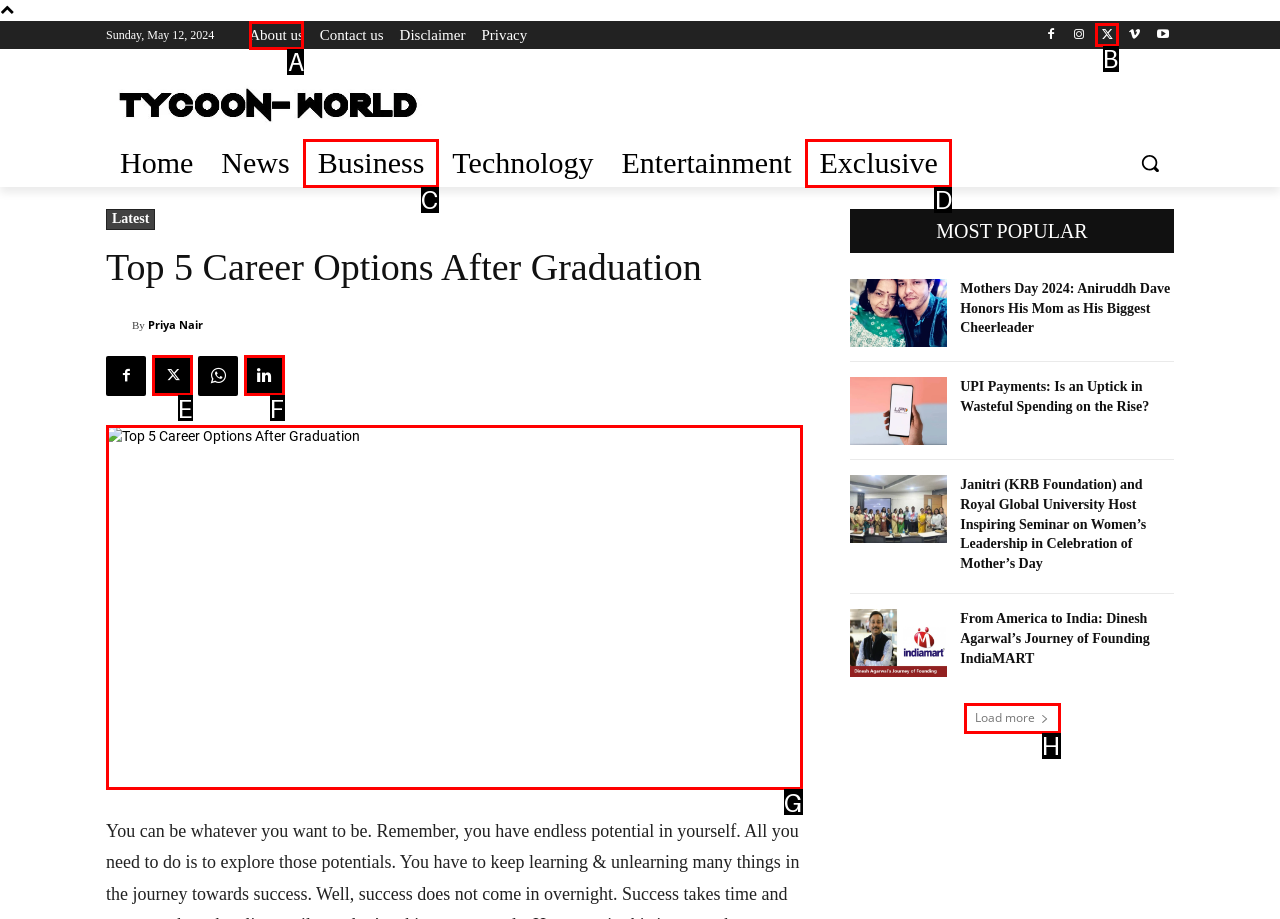Find the option that aligns with: Load more
Provide the letter of the corresponding option.

H